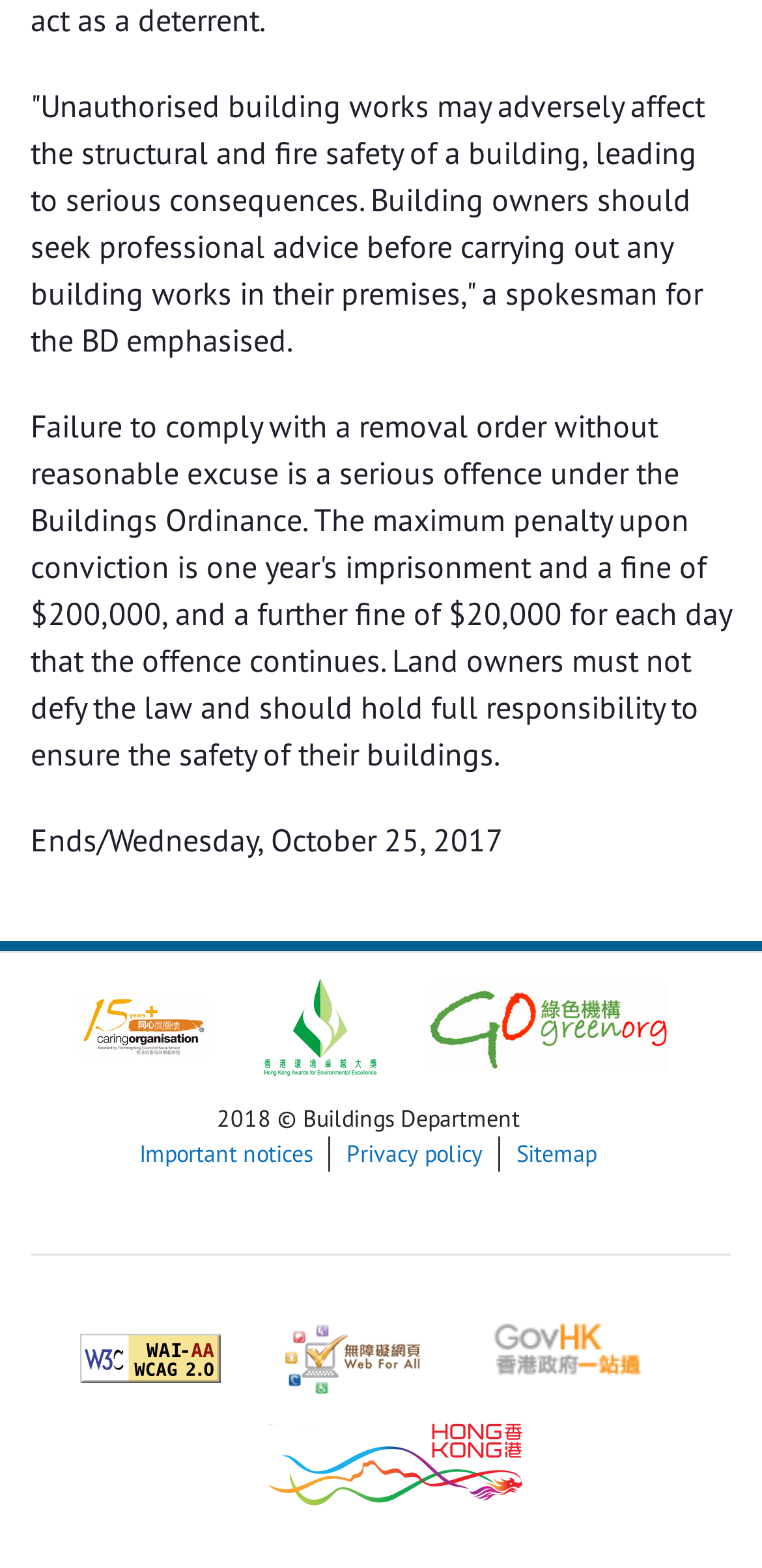Please identify the bounding box coordinates of the clickable area that will fulfill the following instruction: "Go to Brand Hong Kong". The coordinates should be in the format of four float numbers between 0 and 1, i.e., [left, top, right, bottom].

[0.351, 0.922, 0.687, 0.94]